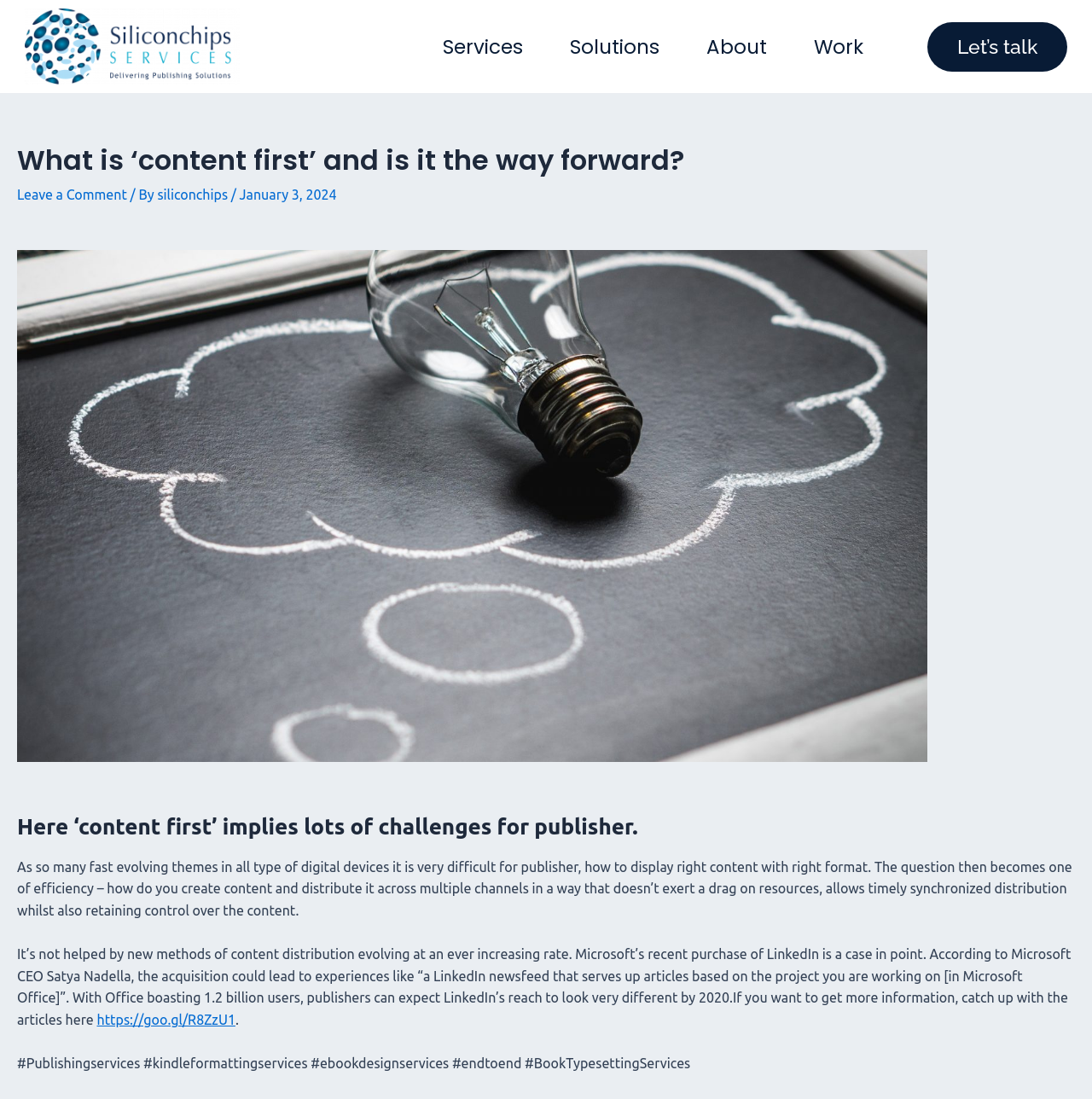Identify the bounding box for the UI element described as: "https://goo.gl/R8ZzU1". Ensure the coordinates are four float numbers between 0 and 1, formatted as [left, top, right, bottom].

[0.089, 0.921, 0.216, 0.935]